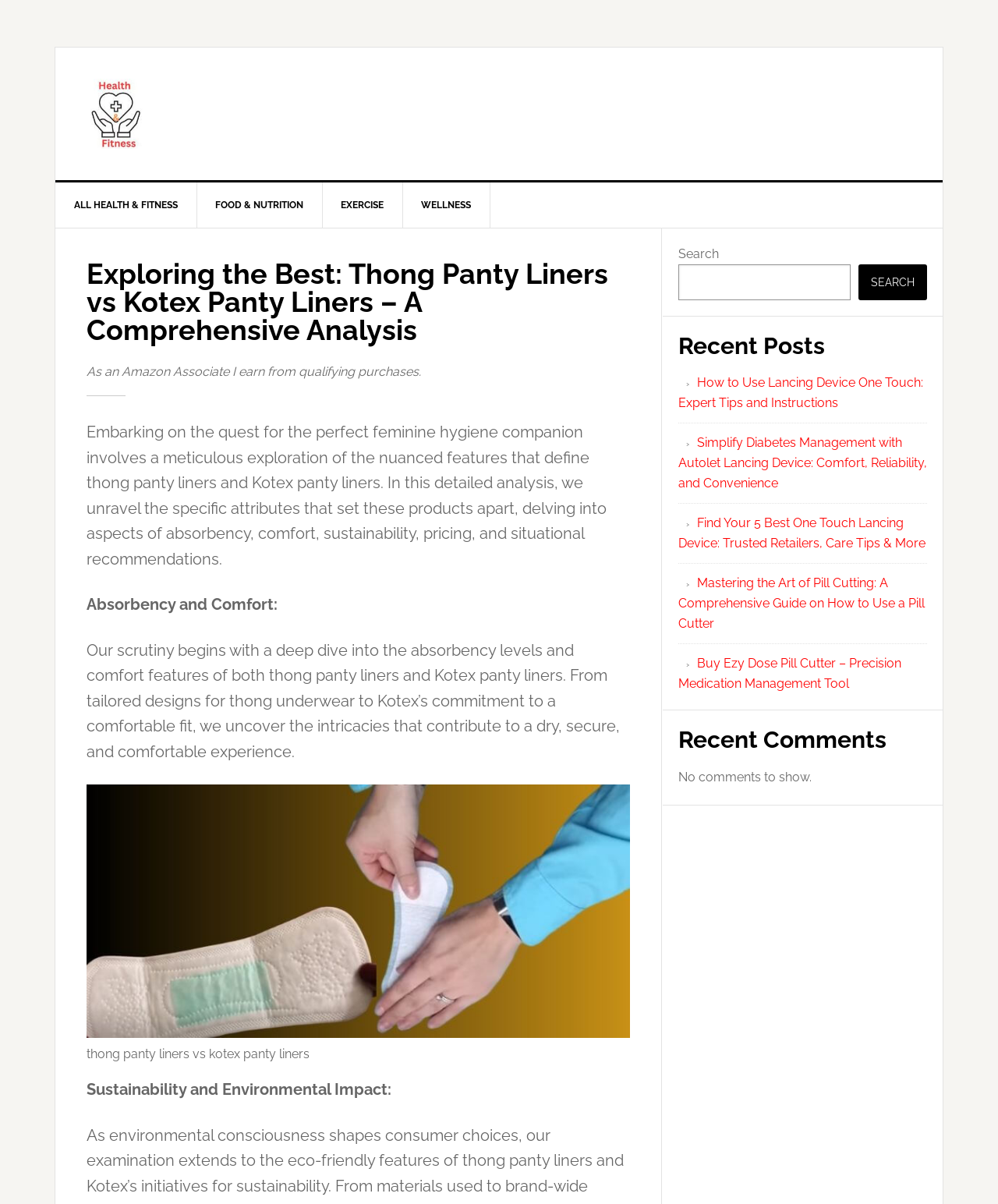Using the webpage screenshot and the element description parent_node: SEARCH name="s", determine the bounding box coordinates. Specify the coordinates in the format (top-left x, top-left y, bottom-right x, bottom-right y) with values ranging from 0 to 1.

[0.68, 0.22, 0.852, 0.249]